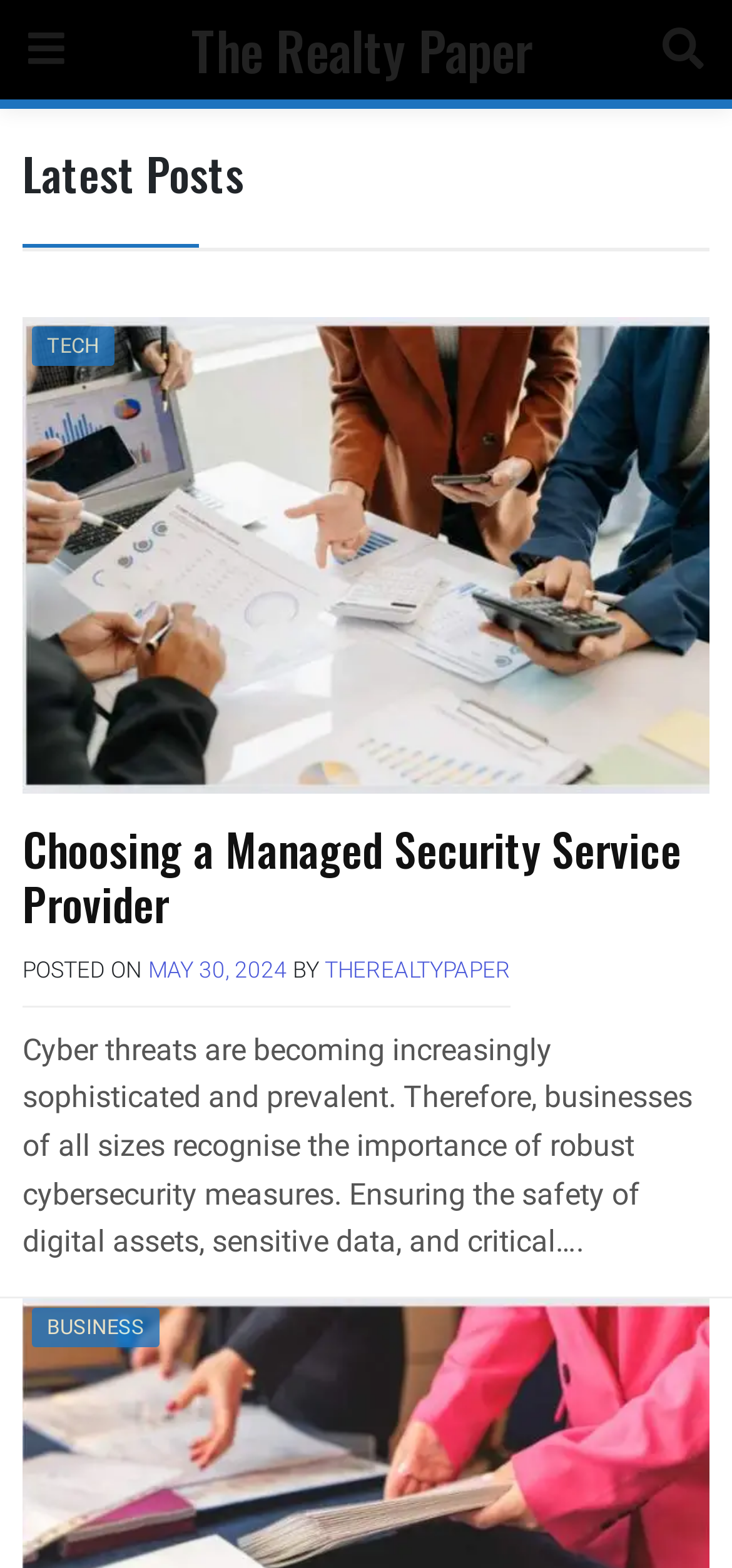Locate the bounding box coordinates of the element's region that should be clicked to carry out the following instruction: "Explore the BUSINESS section". The coordinates need to be four float numbers between 0 and 1, i.e., [left, top, right, bottom].

[0.044, 0.834, 0.218, 0.859]